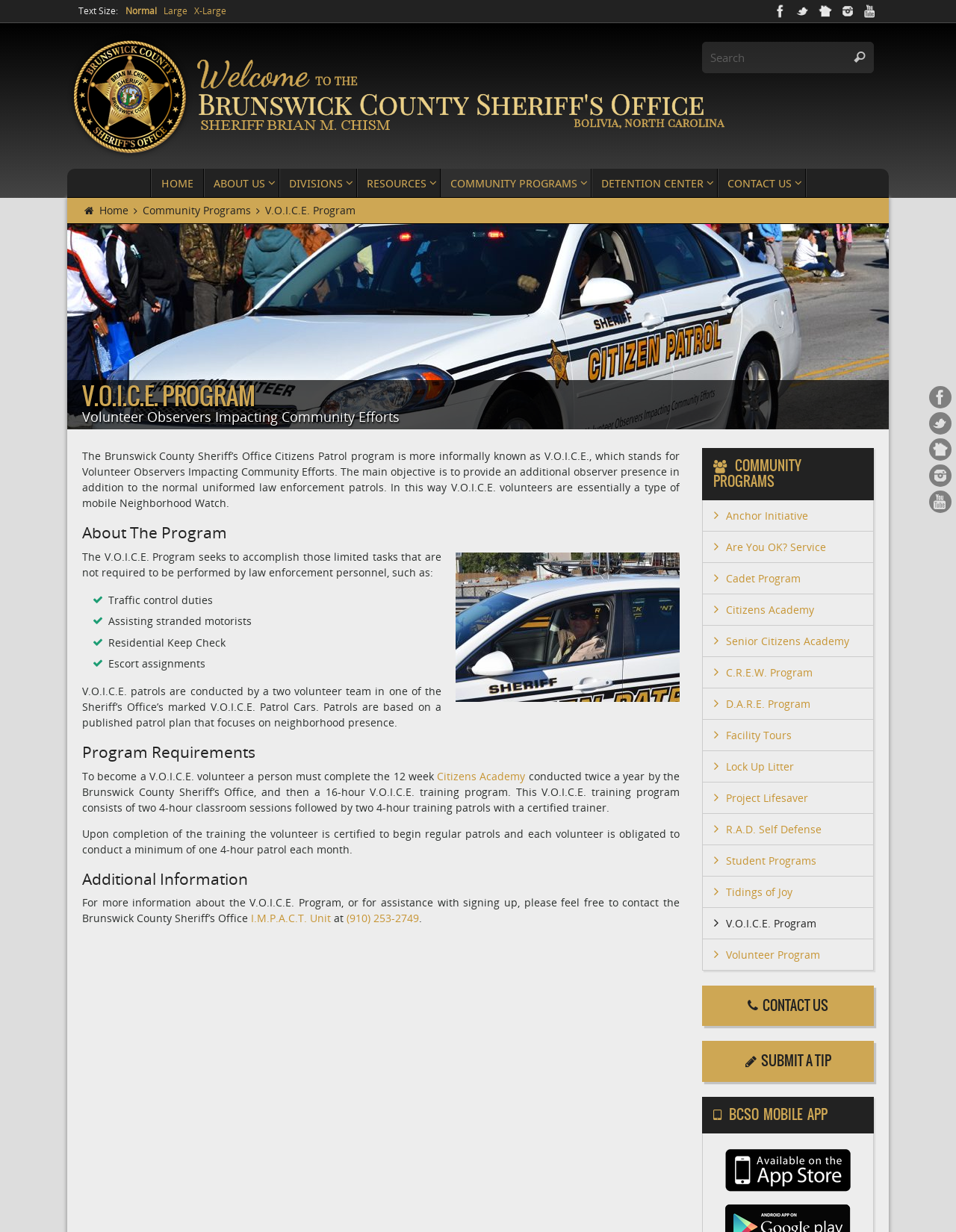What is the name of the unit to contact for more information about the V.O.I.C.E. Program?
Use the information from the image to give a detailed answer to the question.

The name of the unit to contact for more information about the V.O.I.C.E. Program can be found in the link 'I.M.P.A.C.T. Unit' which is part of the main content of the webpage.